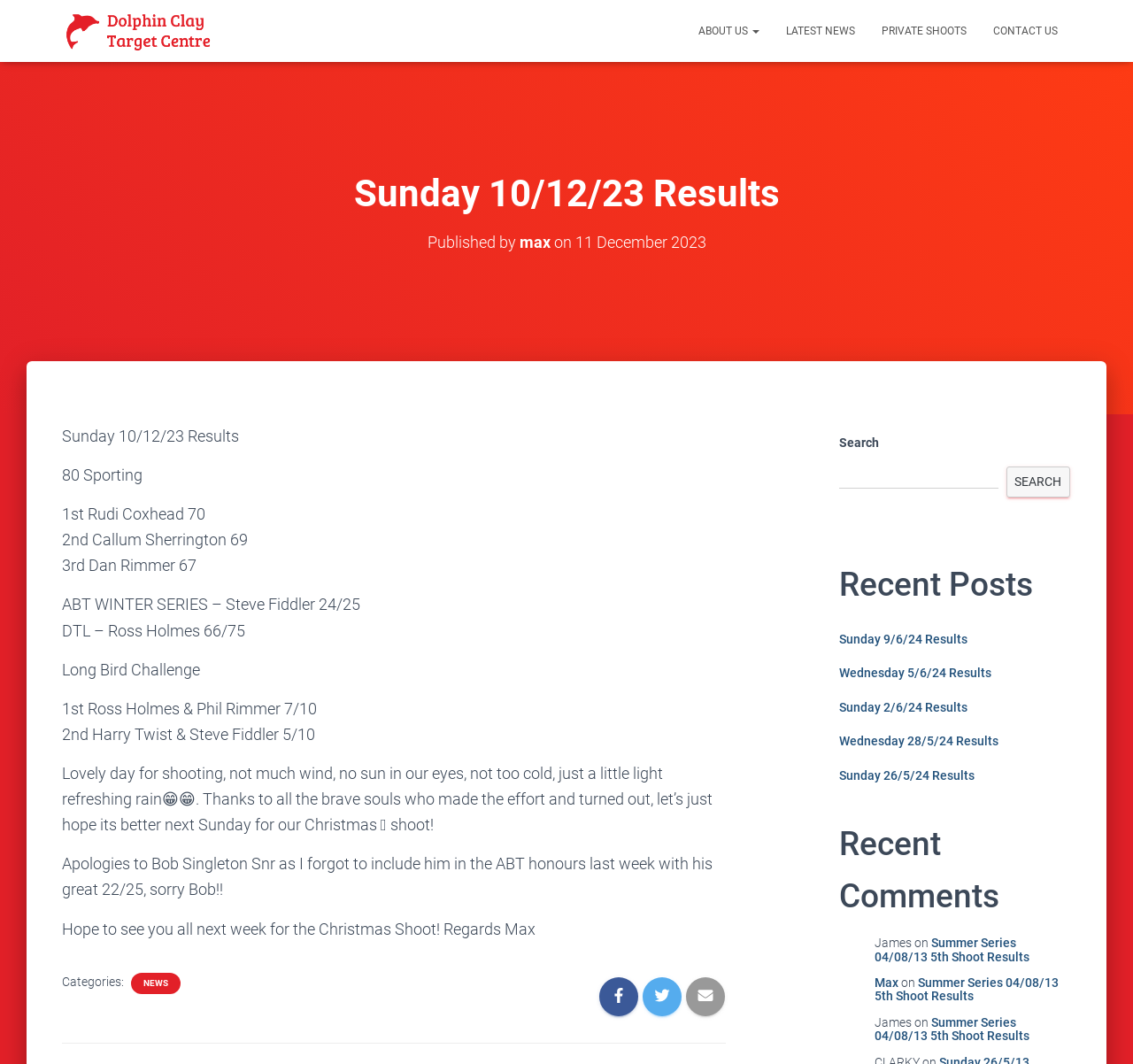Please identify the bounding box coordinates for the region that you need to click to follow this instruction: "Read the 'Recent Posts'".

[0.74, 0.525, 0.945, 0.574]